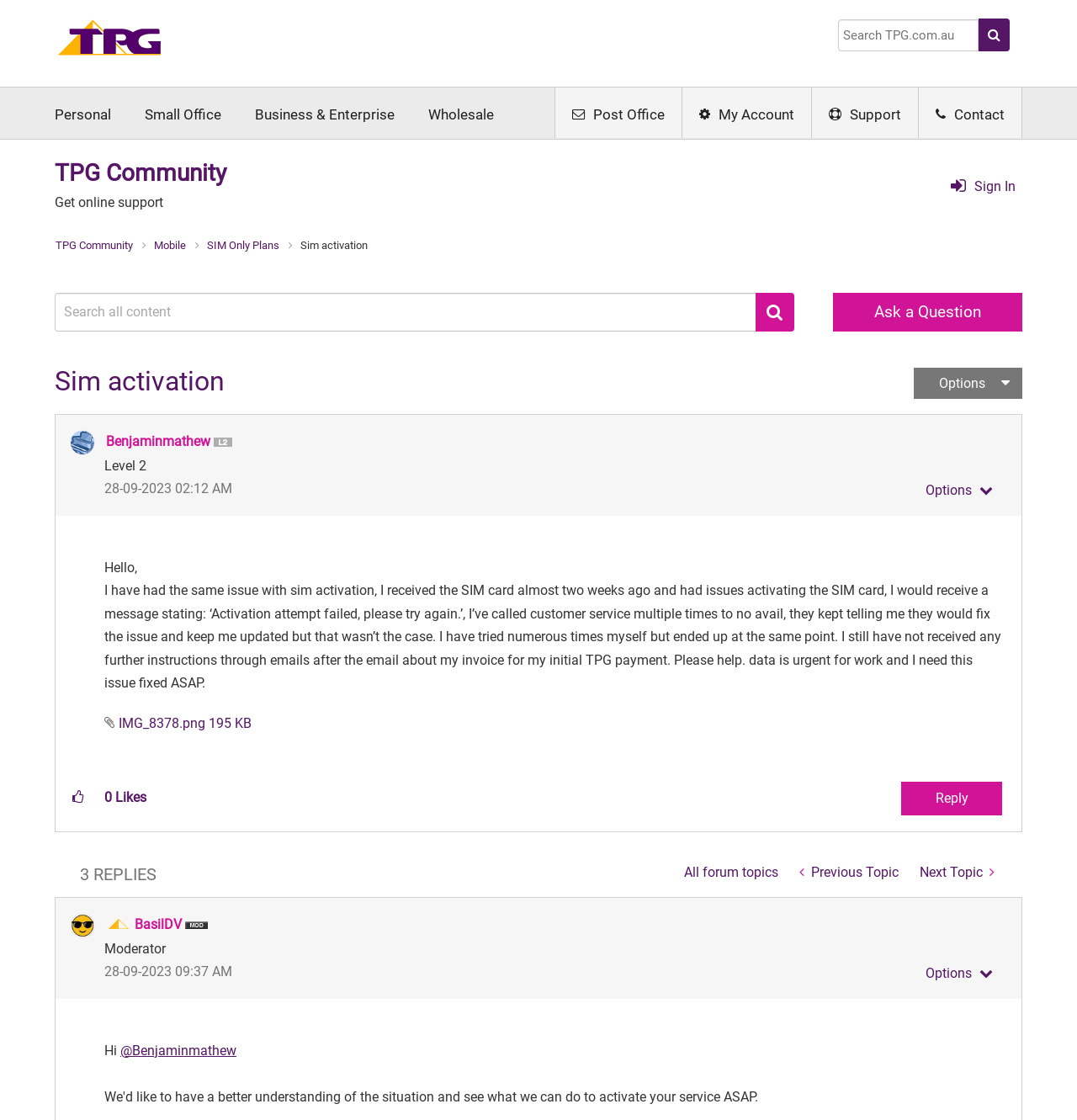Please determine the bounding box coordinates of the element's region to click in order to carry out the following instruction: "Click on the 'Welcome' link". The coordinates should be four float numbers between 0 and 1, i.e., [left, top, right, bottom].

None